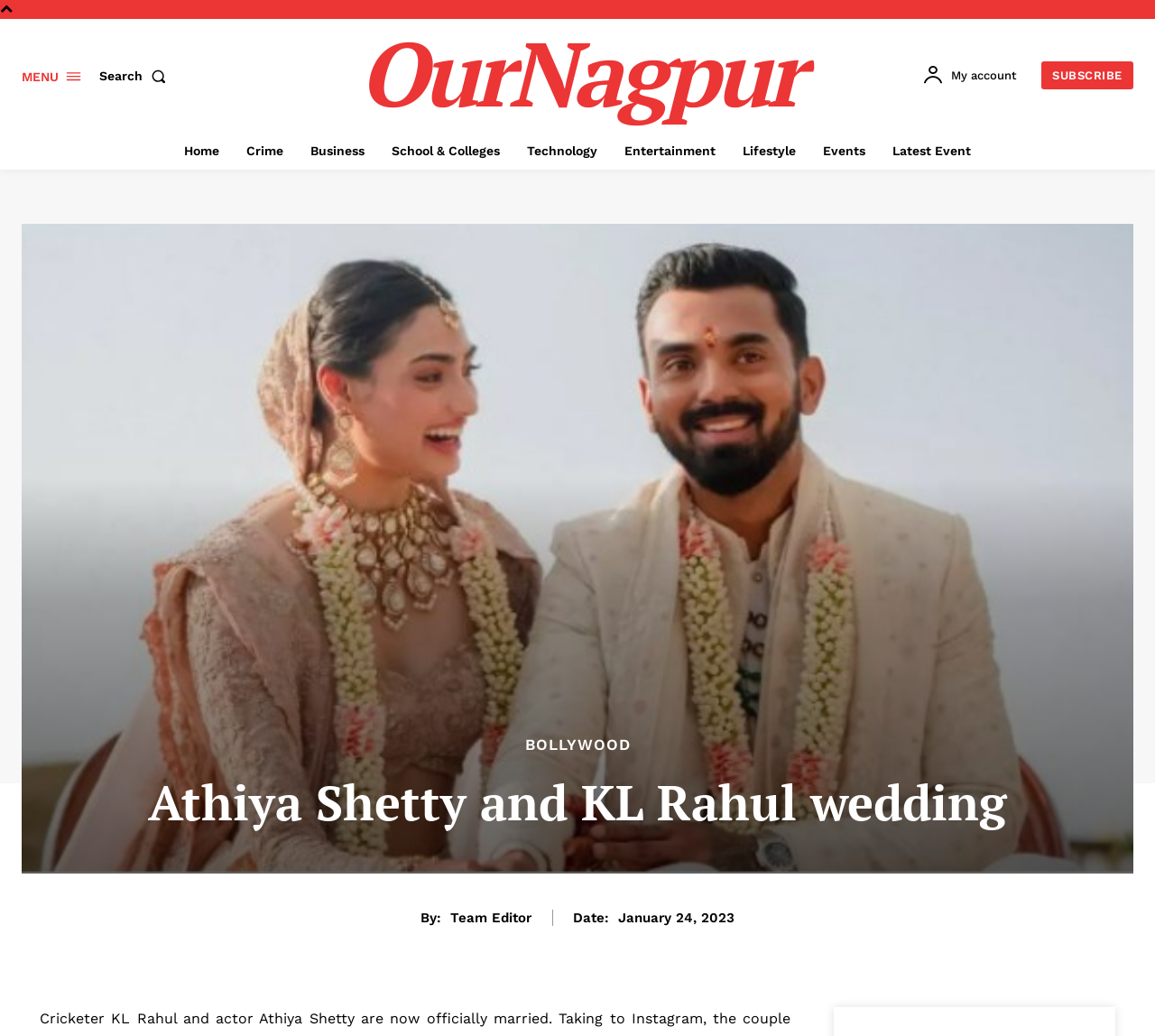Determine the bounding box coordinates of the clickable element to complete this instruction: "Go to OurNagpur". Provide the coordinates in the format of four float numbers between 0 and 1, [left, top, right, bottom].

[0.316, 0.018, 0.688, 0.123]